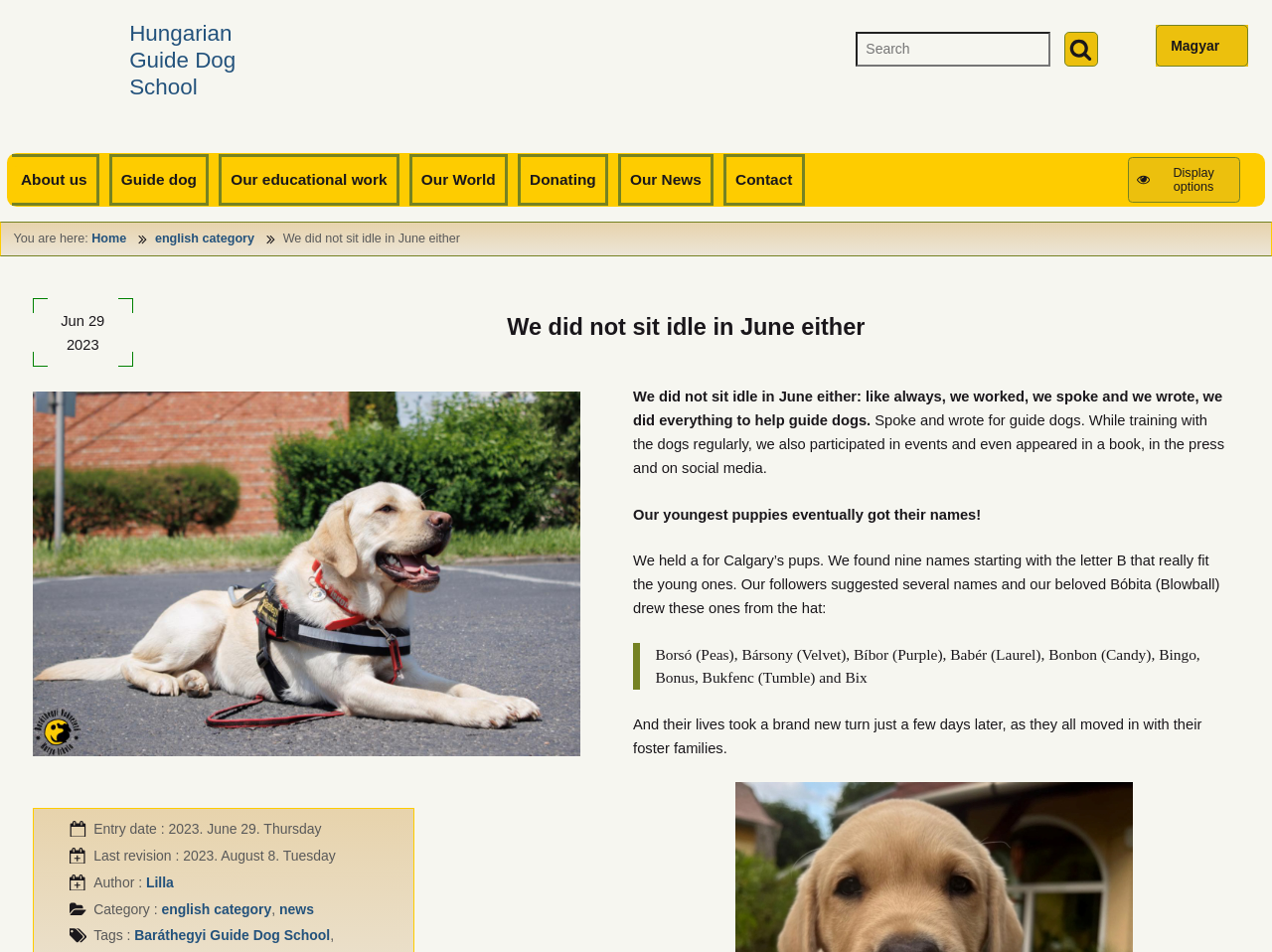Provide an in-depth caption for the webpage.

This webpage is about the Hungarian Guide Dog School, with a focus on their activities in June. At the top of the page, there is a logo image and a navigation menu with links to various sections, including "About us", "Guide dog", "Our educational work", "Our World", "Donating", "Our News", and "Contact". 

Below the navigation menu, there is a search bar with a textbox and a "Start search" button. On the top right corner, there are links to switch between Hungarian and English languages.

The main content of the page is an article titled "We did not sit idle in June either", which describes the school's activities during the month. The article is divided into several paragraphs, with headings and subheadings. The text explains that the school worked, spoke, and wrote about guide dogs, participated in events, and appeared in a book, the press, and social media. 

There is a section about the school's youngest puppies getting their names, with a list of nine names starting with the letter B. The article also mentions that the puppies moved in with their foster families a few days later.

At the bottom of the page, there is information about the entry date, last revision, author, category, and tags related to the article.